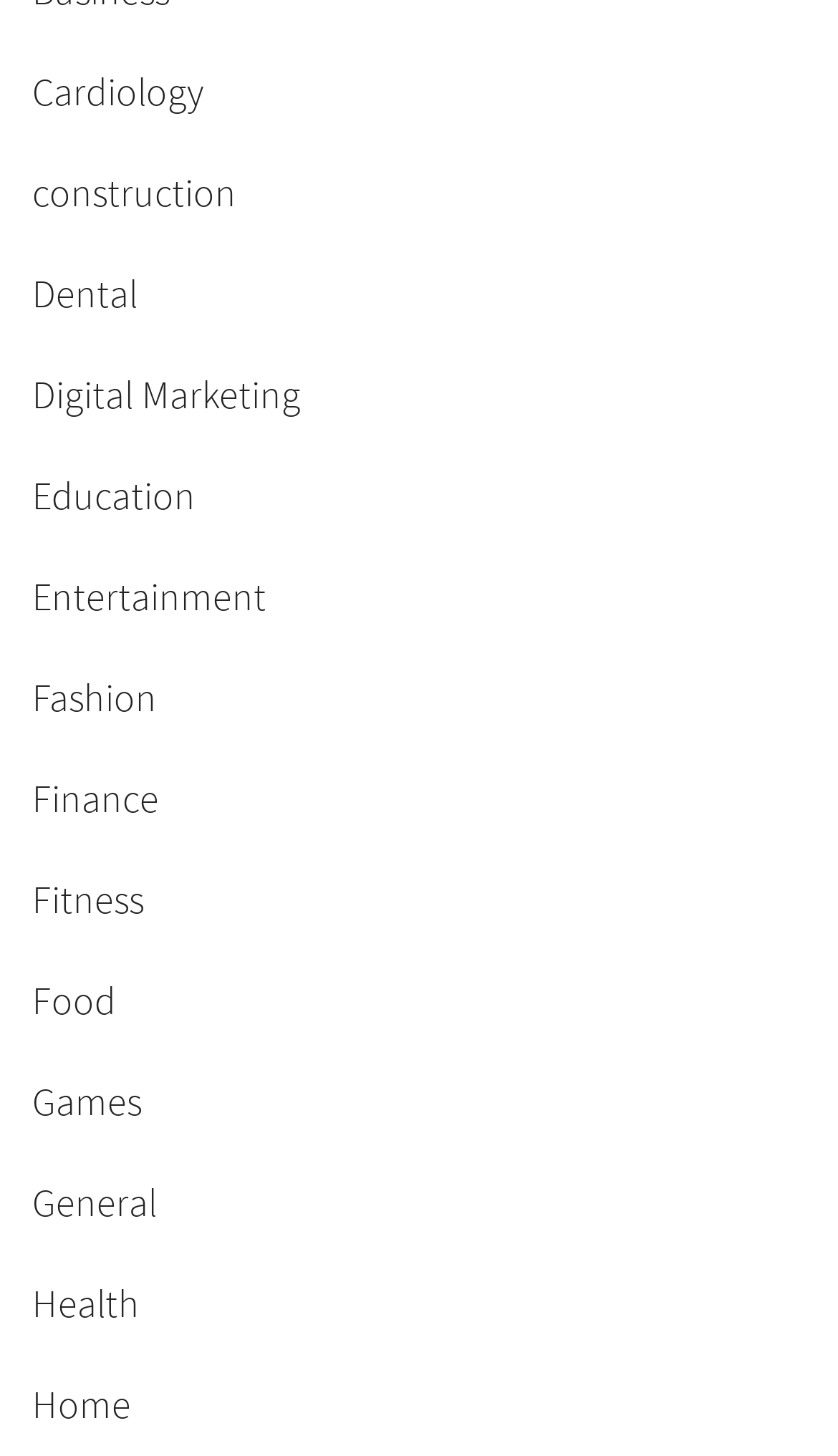For the element described, predict the bounding box coordinates as (top-left x, top-left y, bottom-right x, bottom-right y). All values should be between 0 and 1. Element description: December 1, 2022December 2, 2022

None